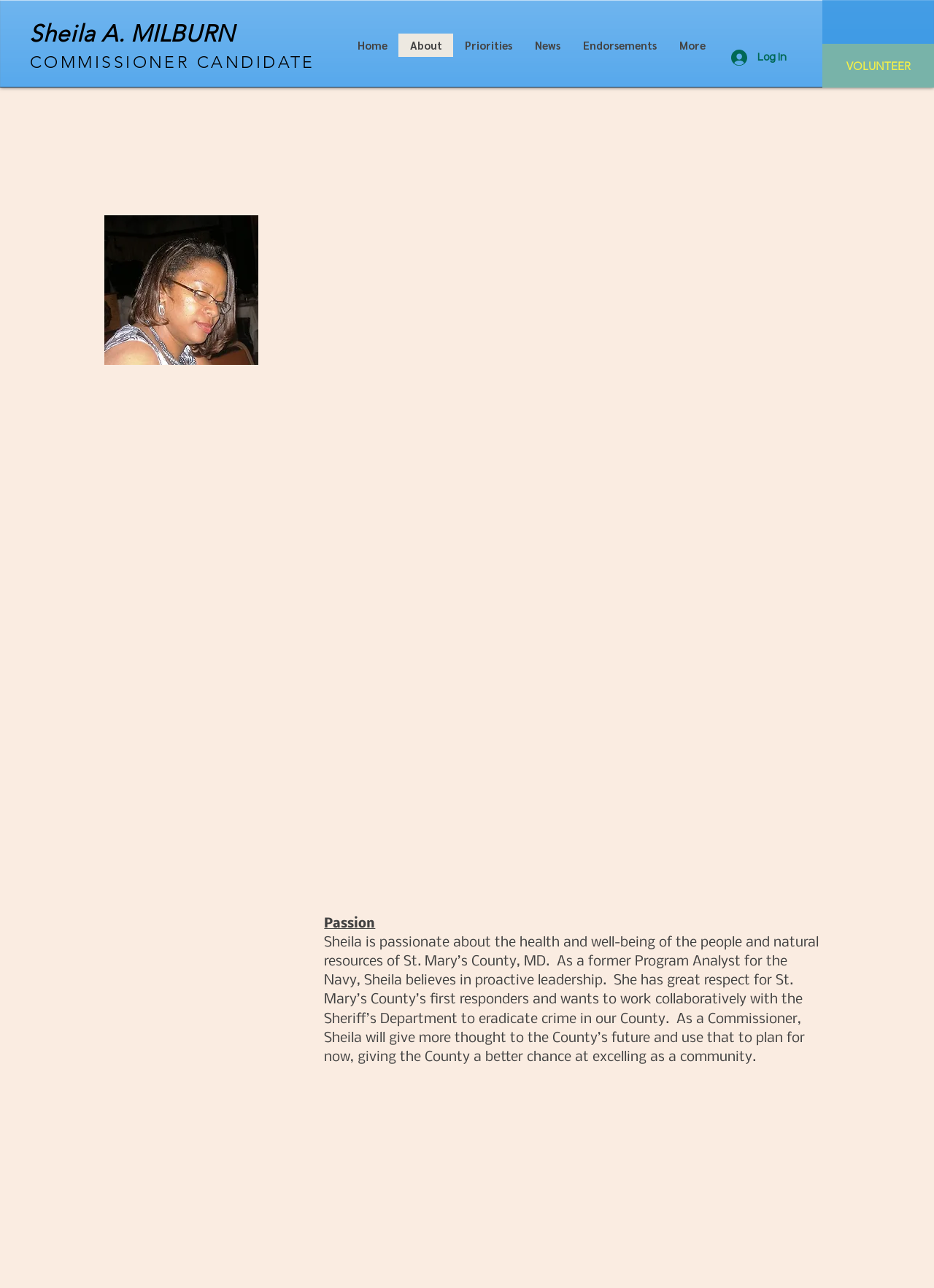Provide a brief response to the question using a single word or phrase: 
What is Sheila passionate about?

Health and well-being